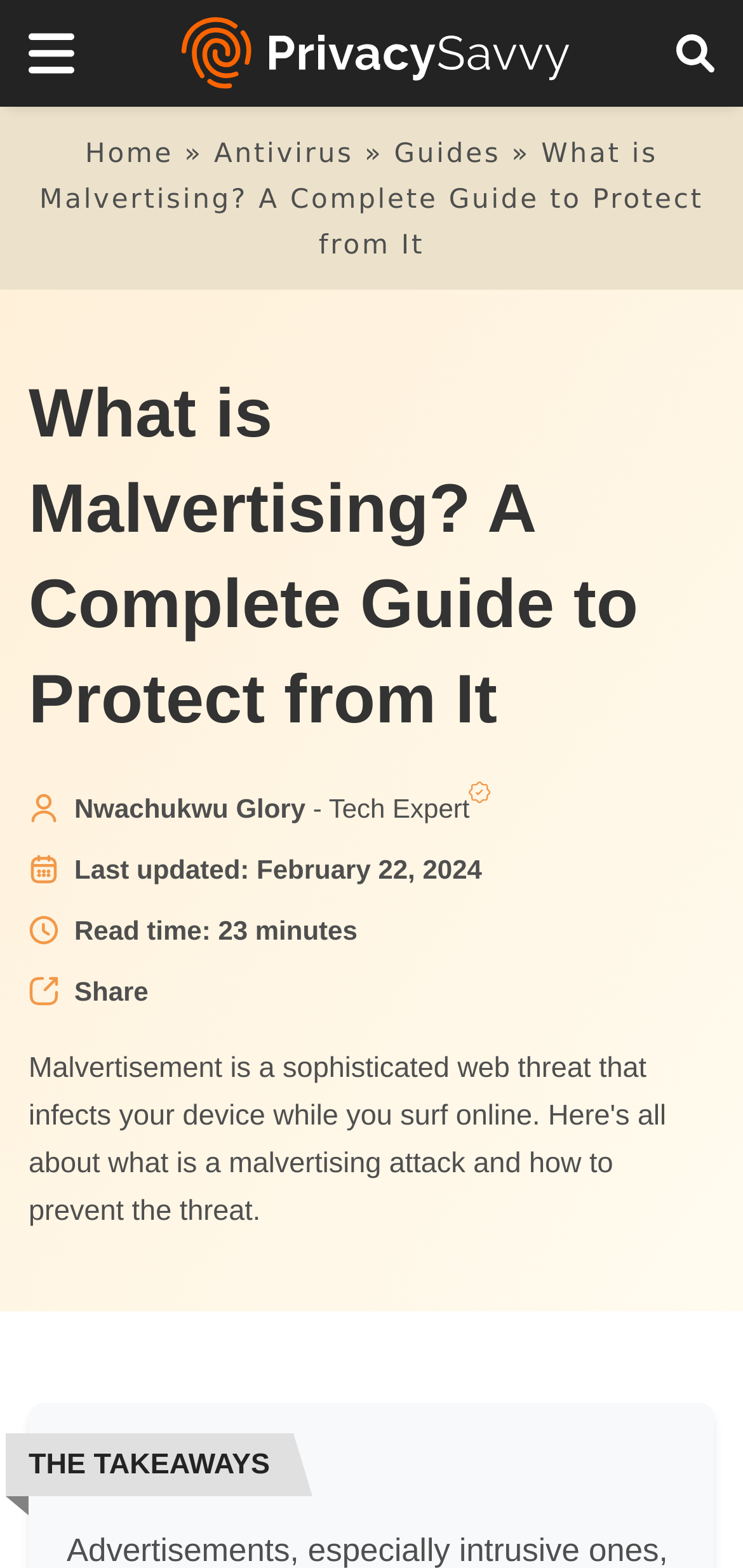Pinpoint the bounding box coordinates of the clickable element to carry out the following instruction: "Open Mobile Menu."

[0.038, 0.019, 0.1, 0.049]